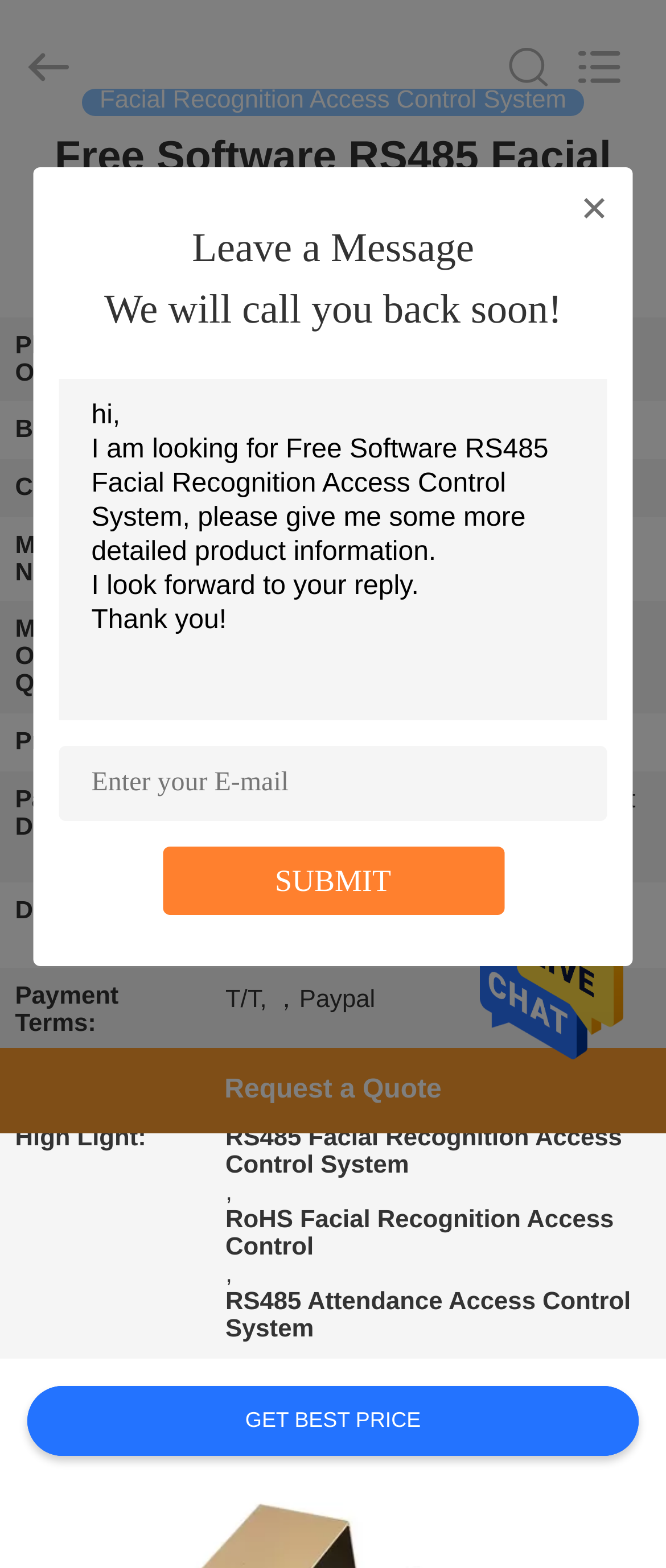Determine the bounding box coordinates of the section I need to click to execute the following instruction: "Search what you want". Provide the coordinates as four float numbers between 0 and 1, i.e., [left, top, right, bottom].

[0.0, 0.0, 0.88, 0.085]